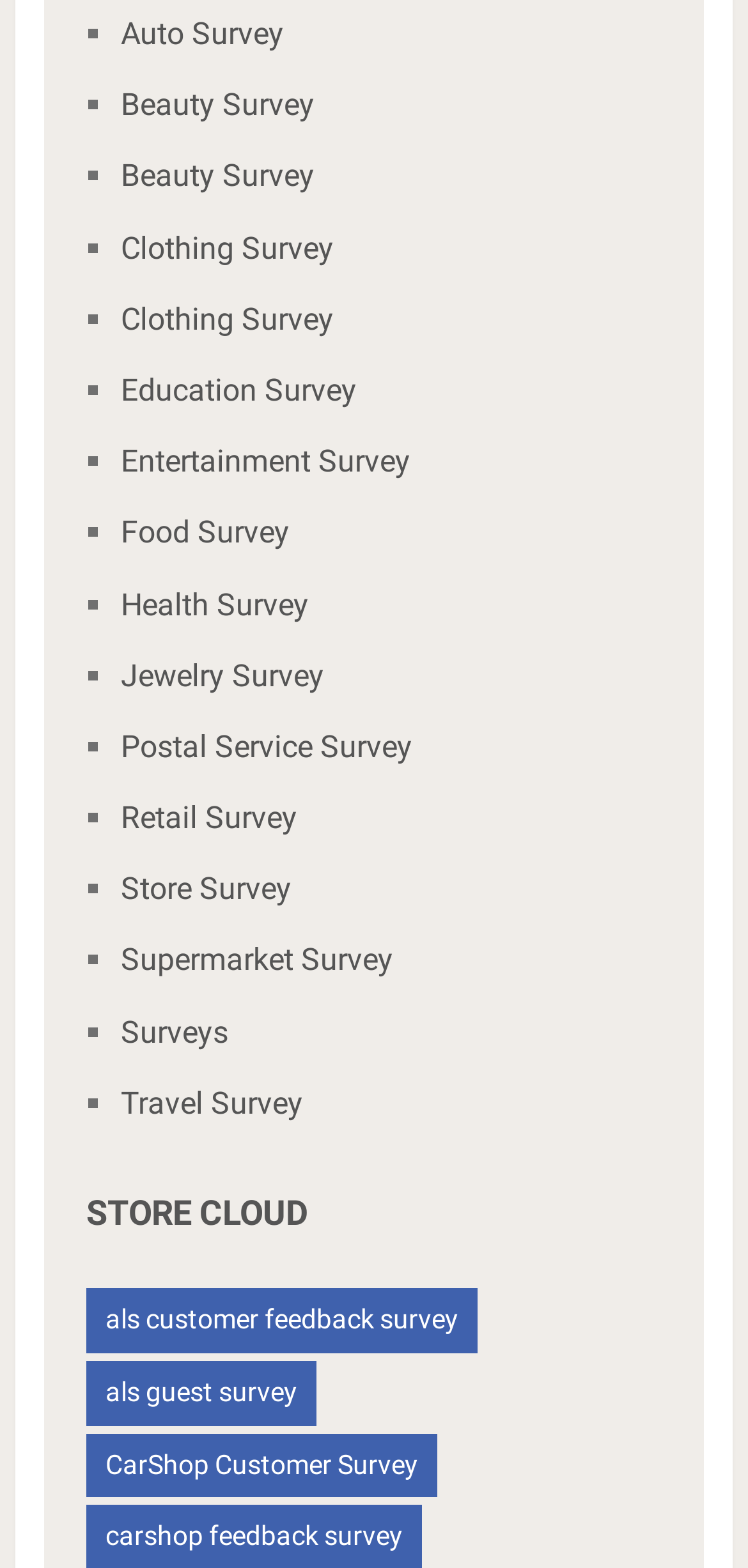Identify and provide the bounding box for the element described by: "Surveys".

[0.161, 0.646, 0.305, 0.669]